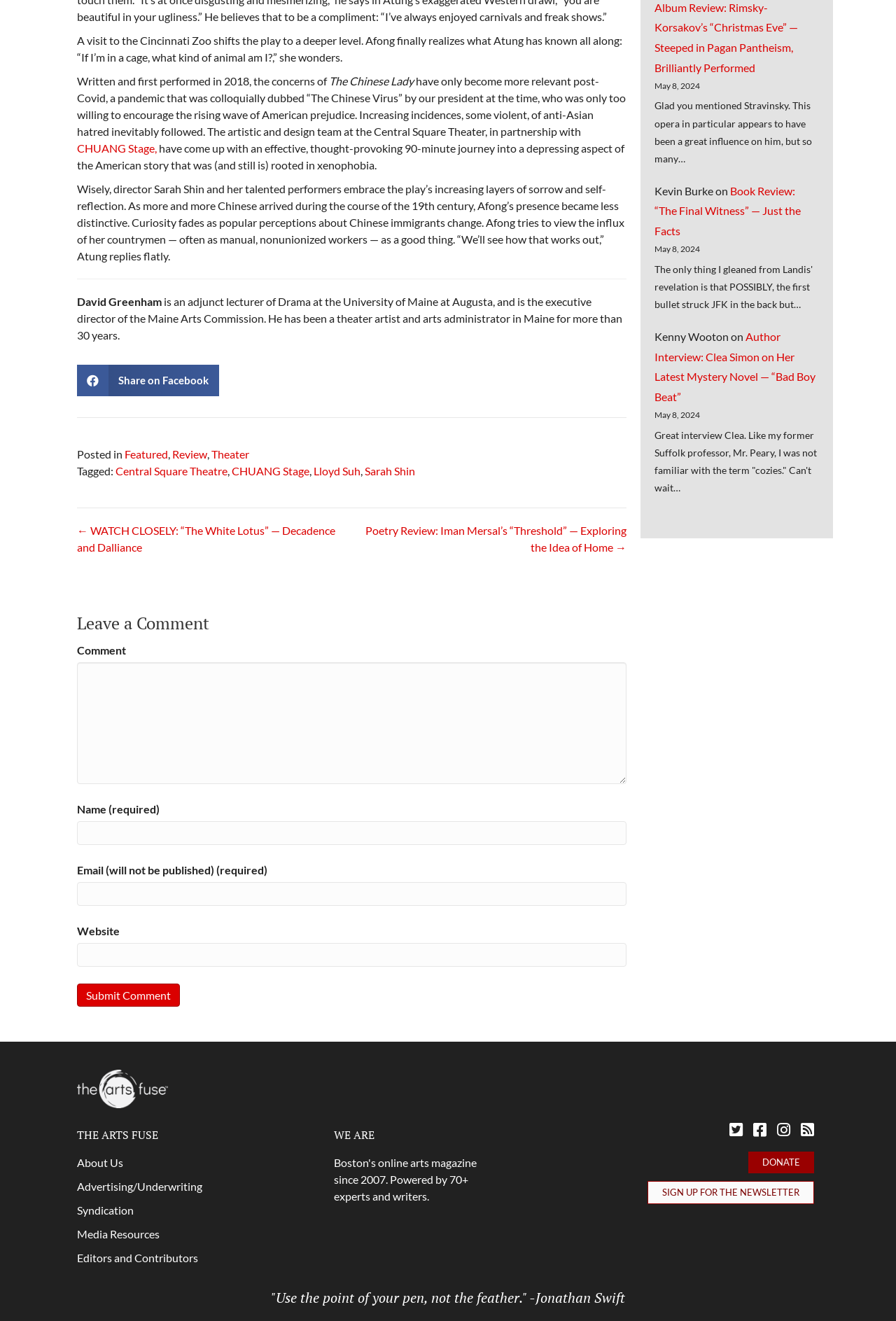Identify the bounding box coordinates for the UI element mentioned here: "Syndication". Provide the coordinates as four float values between 0 and 1, i.e., [left, top, right, bottom].

[0.086, 0.911, 0.149, 0.921]